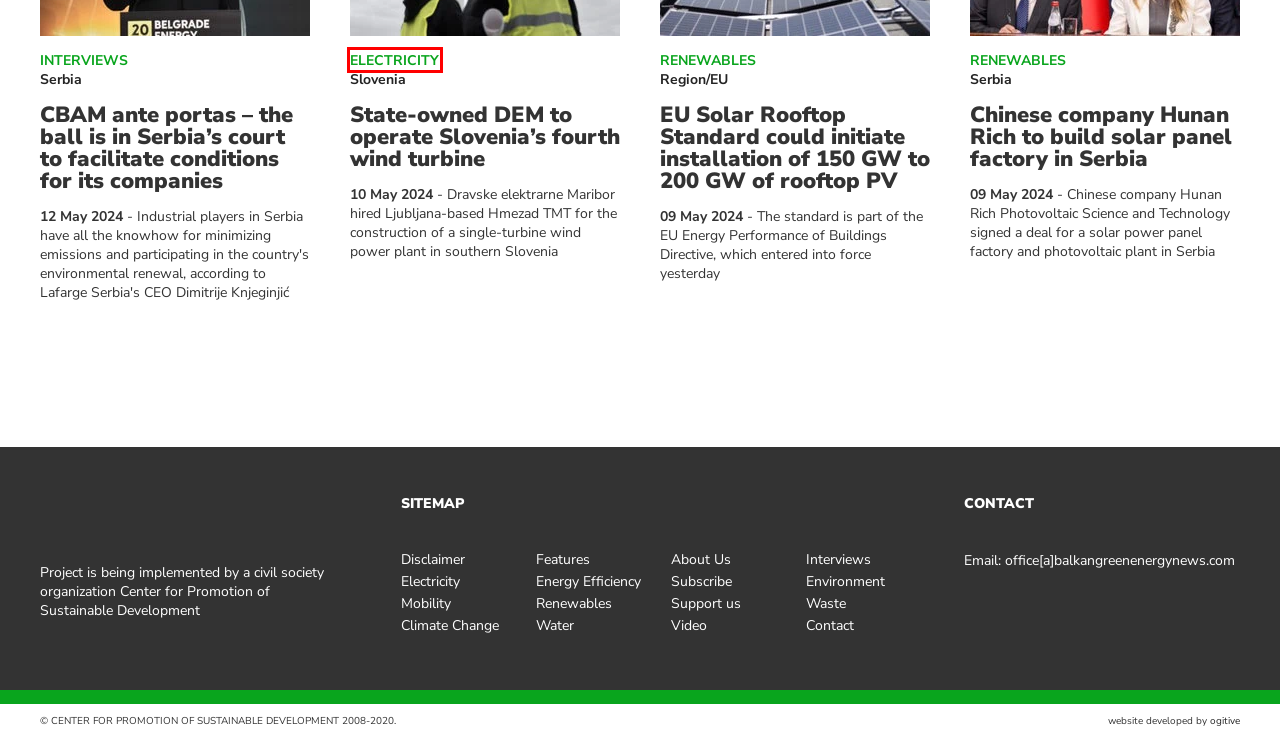You are given a screenshot depicting a webpage with a red bounding box around a UI element. Select the description that best corresponds to the new webpage after clicking the selected element. Here are the choices:
A. About Us - Balkan Green Energy News
B. Region/EU Archives - Balkan Green Energy News
C. Slovenia Archives - Balkan Green Energy News
D. VIDEO
E. Mobility news from 13 countries of the Balkan region
F. Electrical energy news from 13 countries of the Balkan region
G. Chinese company Hunan Rich to build solar panel factory in Serbia
H. Water, wastewater management news from the Balkans

F